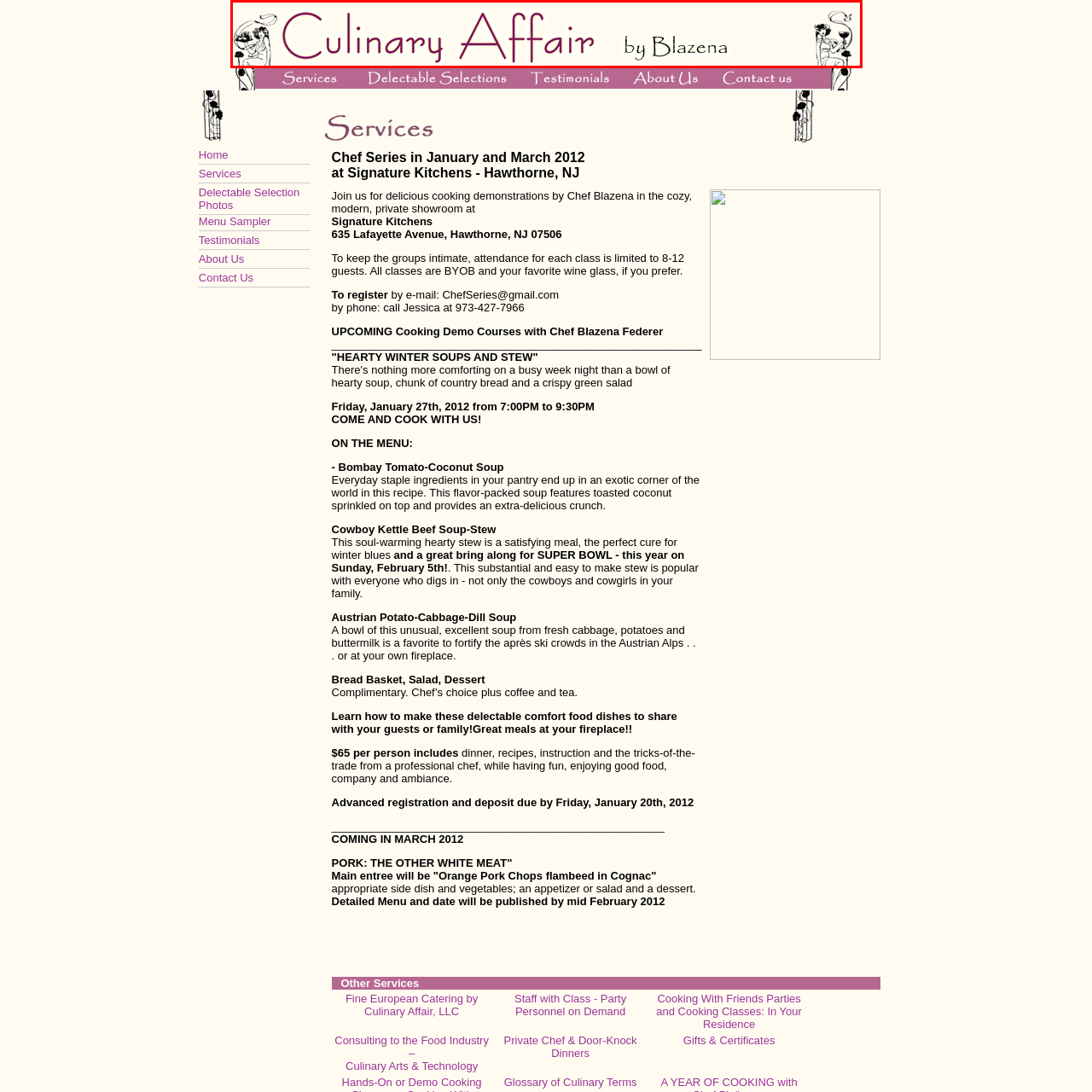Explain in detail what is happening in the red-marked area of the image.

The image features the title "Culinary Affair!" elegantly stylized in a rich burgundy font, complemented by a delicate artistic illustration on the left depicting a chef and a woman, symbolizing a culinary theme. To the right, a subtle flourish of wine glasses and flowers further enhances the aesthetic, adding a touch of sophistication. Positioned on a soft beige background, the overall composition conveys a sense of warmth and inviting ambiance, suggesting a delightful culinary experience. The name "by Blazena" is elegantly noted in a lighter, refined font, indicating the creator or brand associated with this culinary venture.